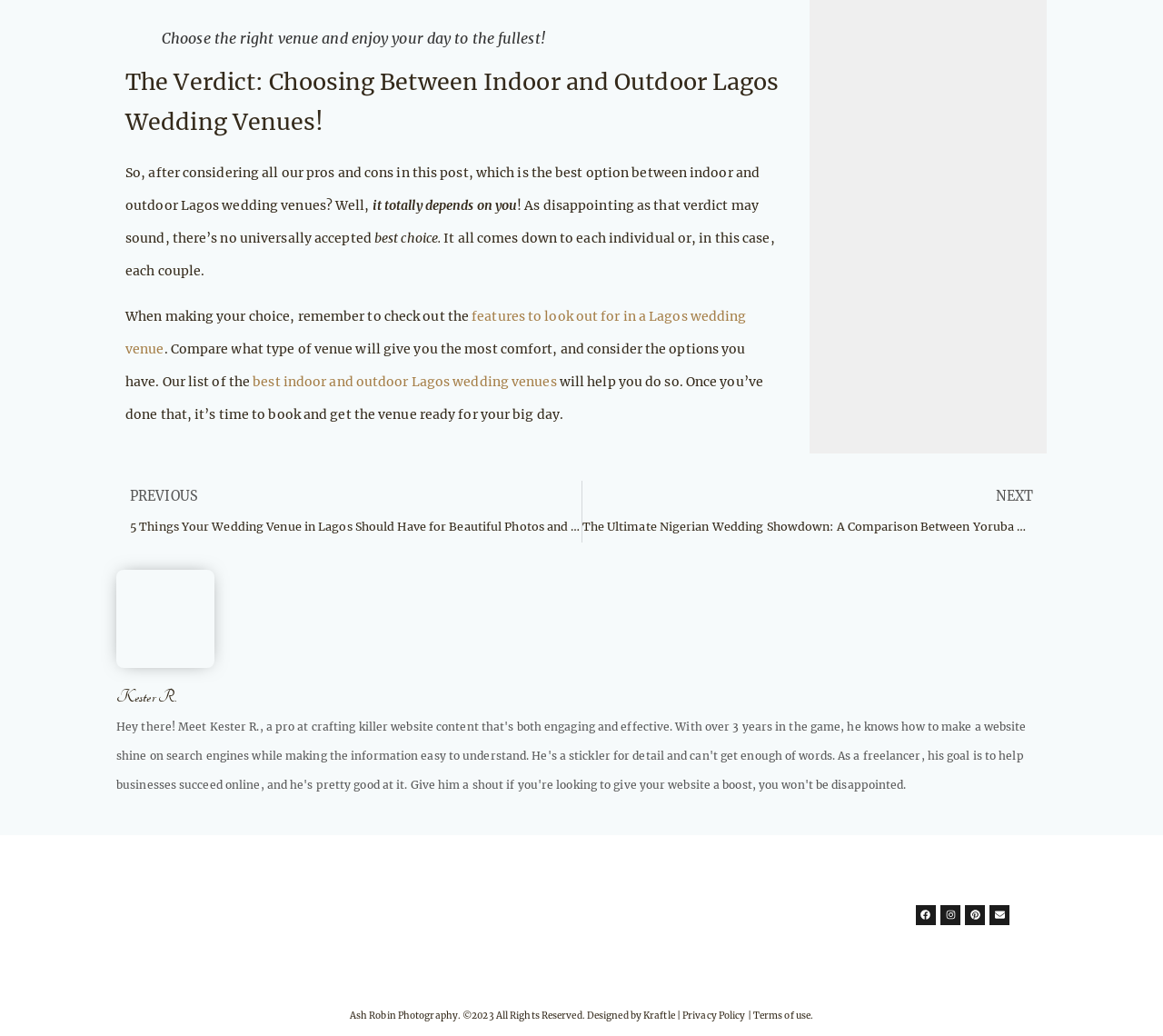Find the bounding box coordinates for the HTML element described as: "Privacy Policy". The coordinates should consist of four float values between 0 and 1, i.e., [left, top, right, bottom].

[0.587, 0.974, 0.641, 0.986]